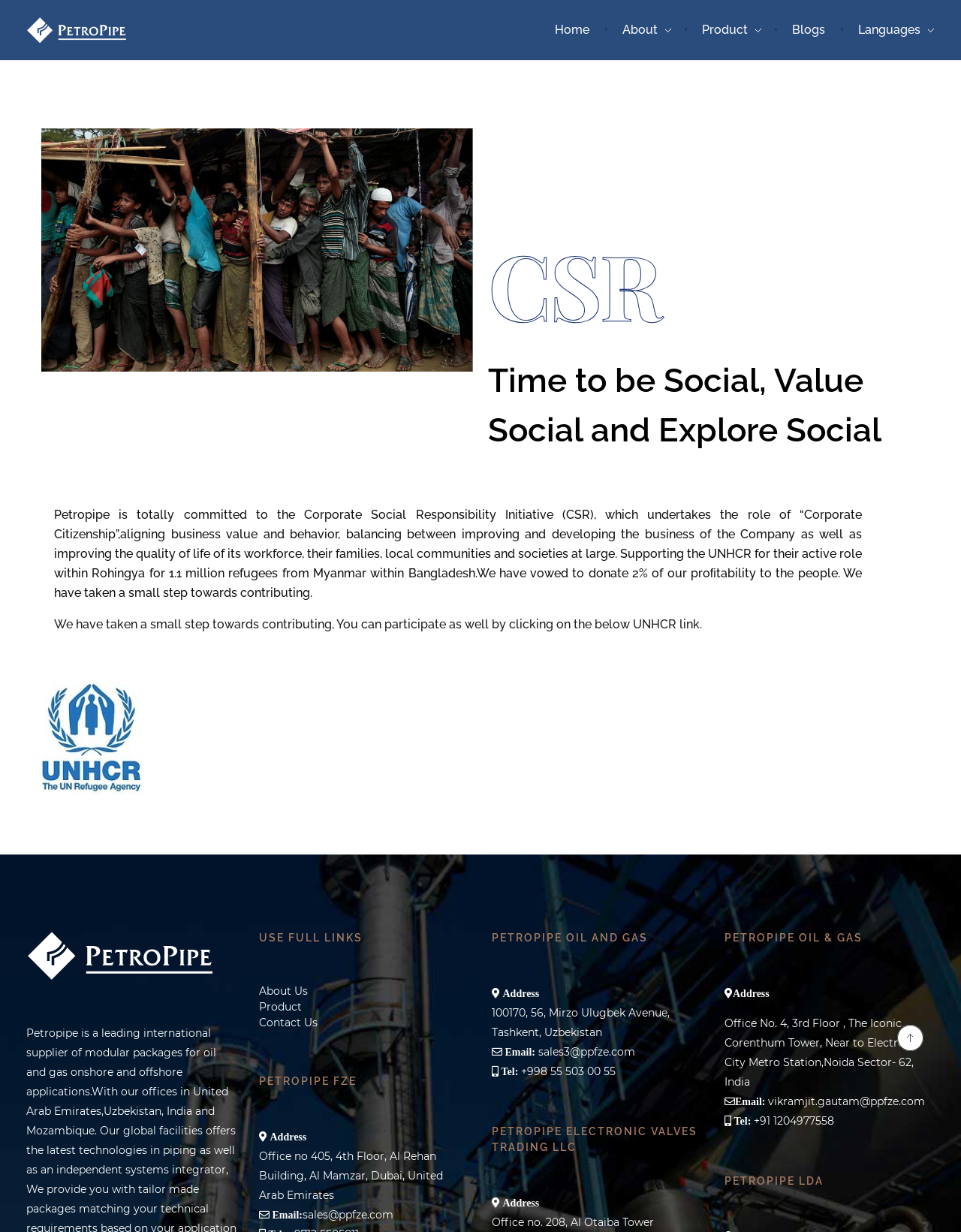Find the bounding box coordinates of the clickable element required to execute the following instruction: "Visit the UNHCR link". Provide the coordinates as four float numbers between 0 and 1, i.e., [left, top, right, bottom].

[0.035, 0.553, 0.152, 0.645]